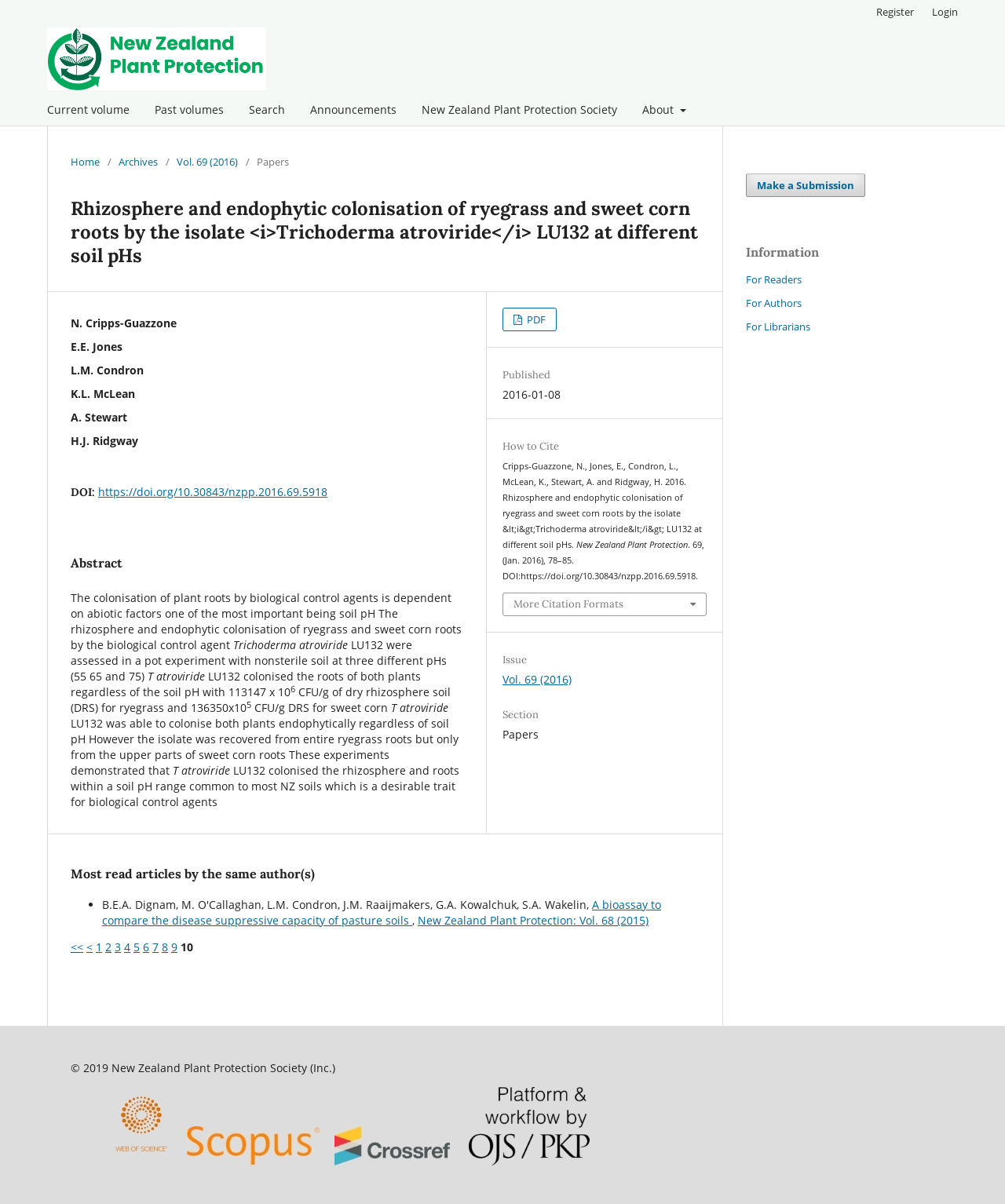Using the elements shown in the image, answer the question comprehensively: What is the publication date of the article?

The publication date of the article can be found in the static text element with the text '2016-01-08'.